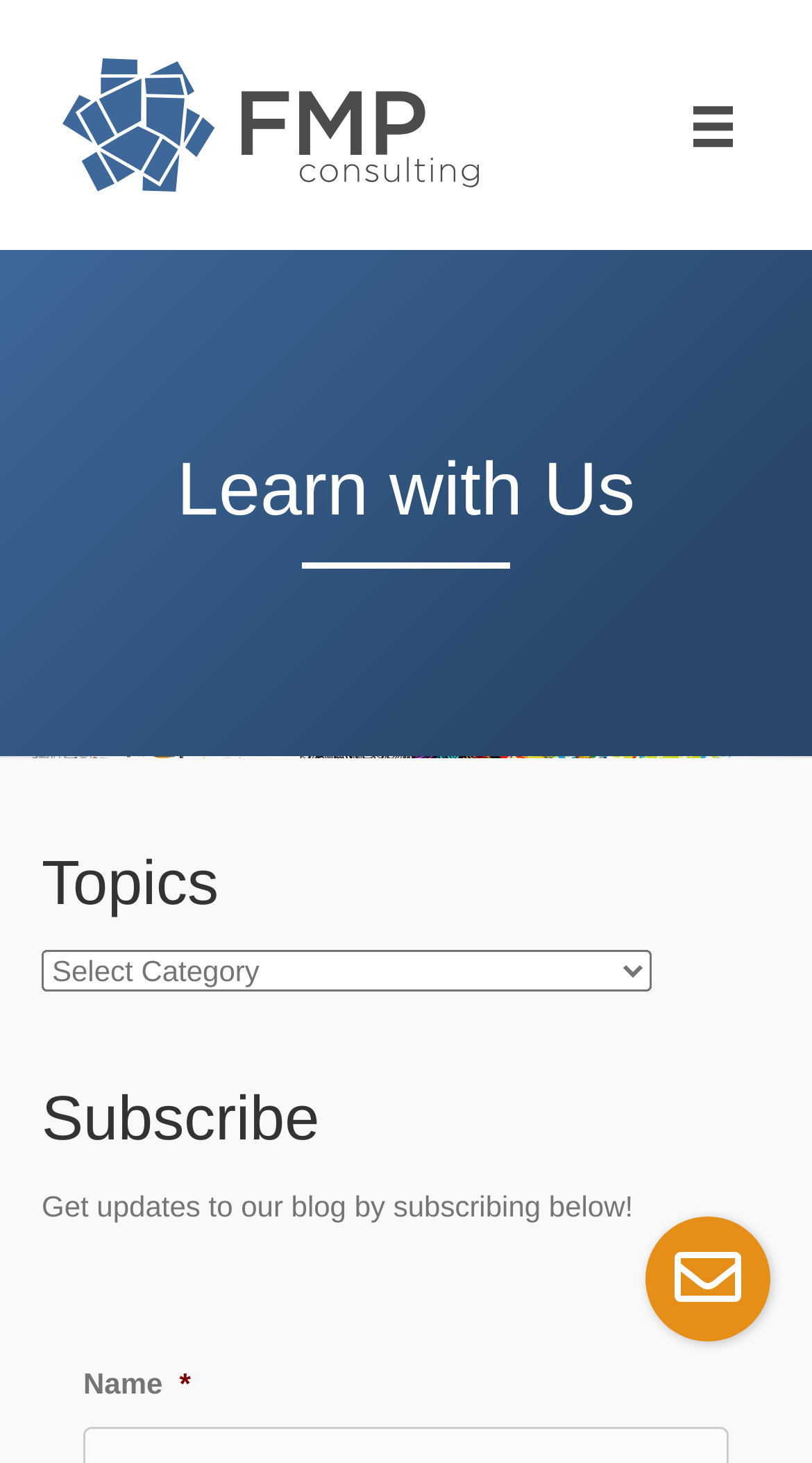What type of content is categorized under 'Topics'?
Examine the image and give a concise answer in one word or a short phrase.

Blog posts